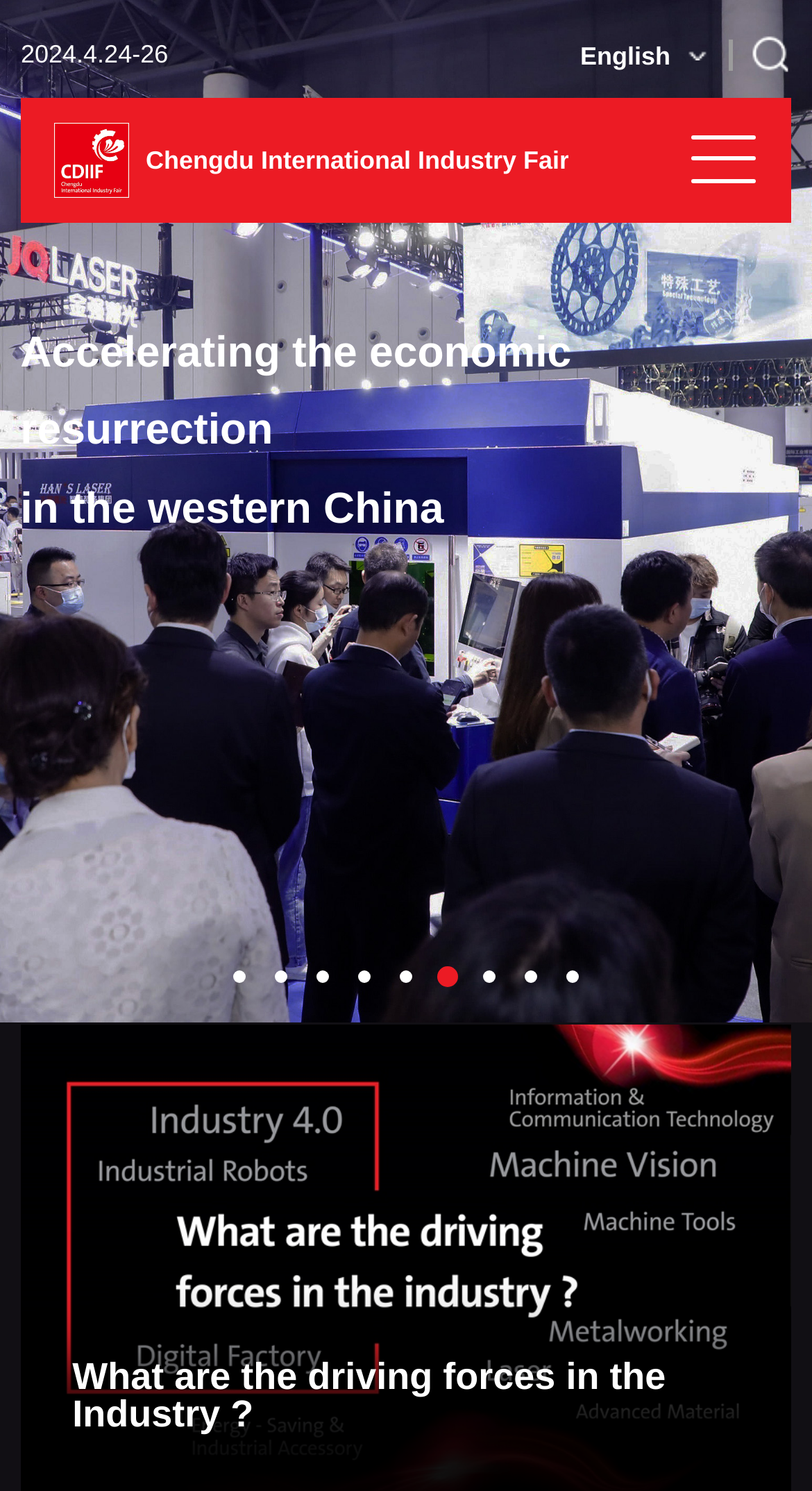Explain the features and main sections of the webpage comprehensively.

The webpage is about the Chengdu International Industry Fair, which is scheduled to take place from April 24-26, 2024. At the top left of the page, there is a date display showing the event dates. Below it, there is a link to the fair's main page, and to the right, there is a language selection option with a link to switch to English.

The main content of the page is divided into two sections. The top section features a prominent link with a long title, "Accelerating the economic resurrection in the western China", which spans the entire width of the page. Below this link, there are three images, all of which are logos of Hannover Milano Fairs Shanghai Ltd, aligned vertically on the right side of the page.

The bottom section of the page contains several blocks of text. On the left side, there are three paragraphs of text, each describing the experiences of different companies, DERATECH and ROKAE, at the Chengdu International Industry Fair. The text is quite detailed, mentioning the companies' interactions with customers and the benefits they gained from participating in the fair. Above these paragraphs, there are two short lines of text, "Exhibitor samples" and "MTS", which seem to be category labels or headings.

Overall, the page appears to be a promotional page for the Chengdu International Industry Fair, showcasing the experiences of past participants and highlighting the benefits of attending the event.